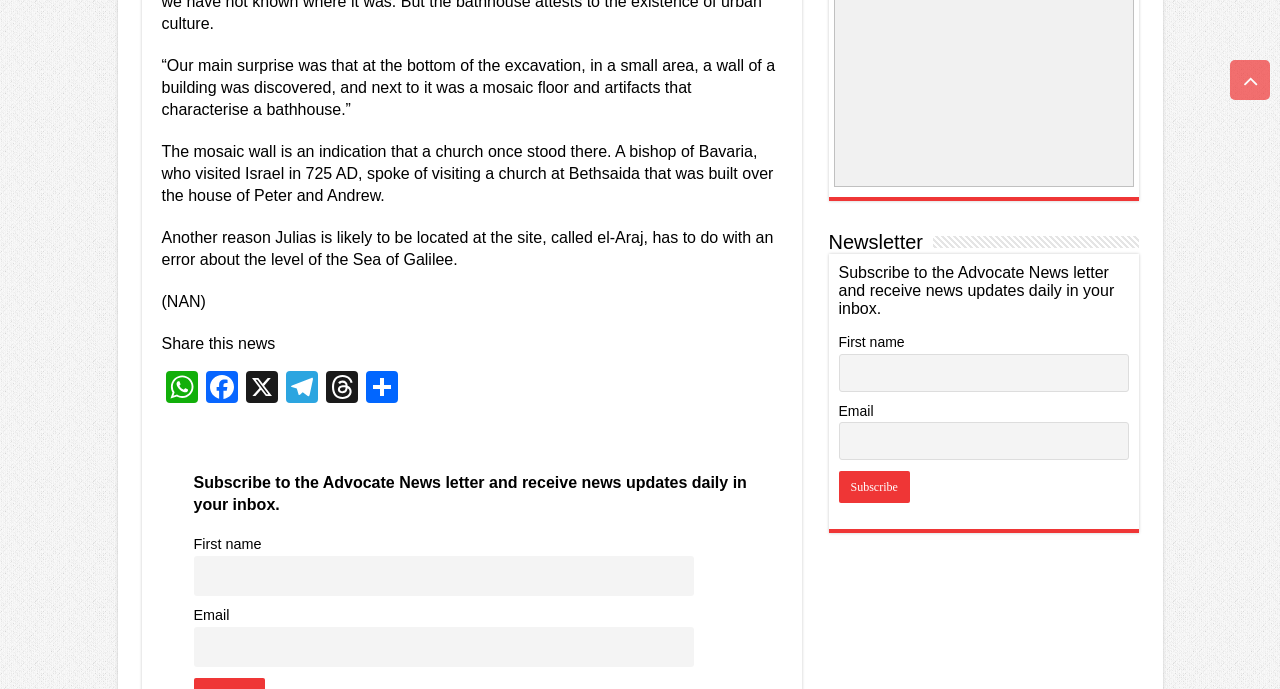What is the topic of the article?
Carefully analyze the image and provide a thorough answer to the question.

The topic of the article can be inferred from the text content, which mentions 'Bethsaida' and describes the discovery of a wall and mosaic floor at the site, indicating that the article is about the archaeological findings at Bethsaida.